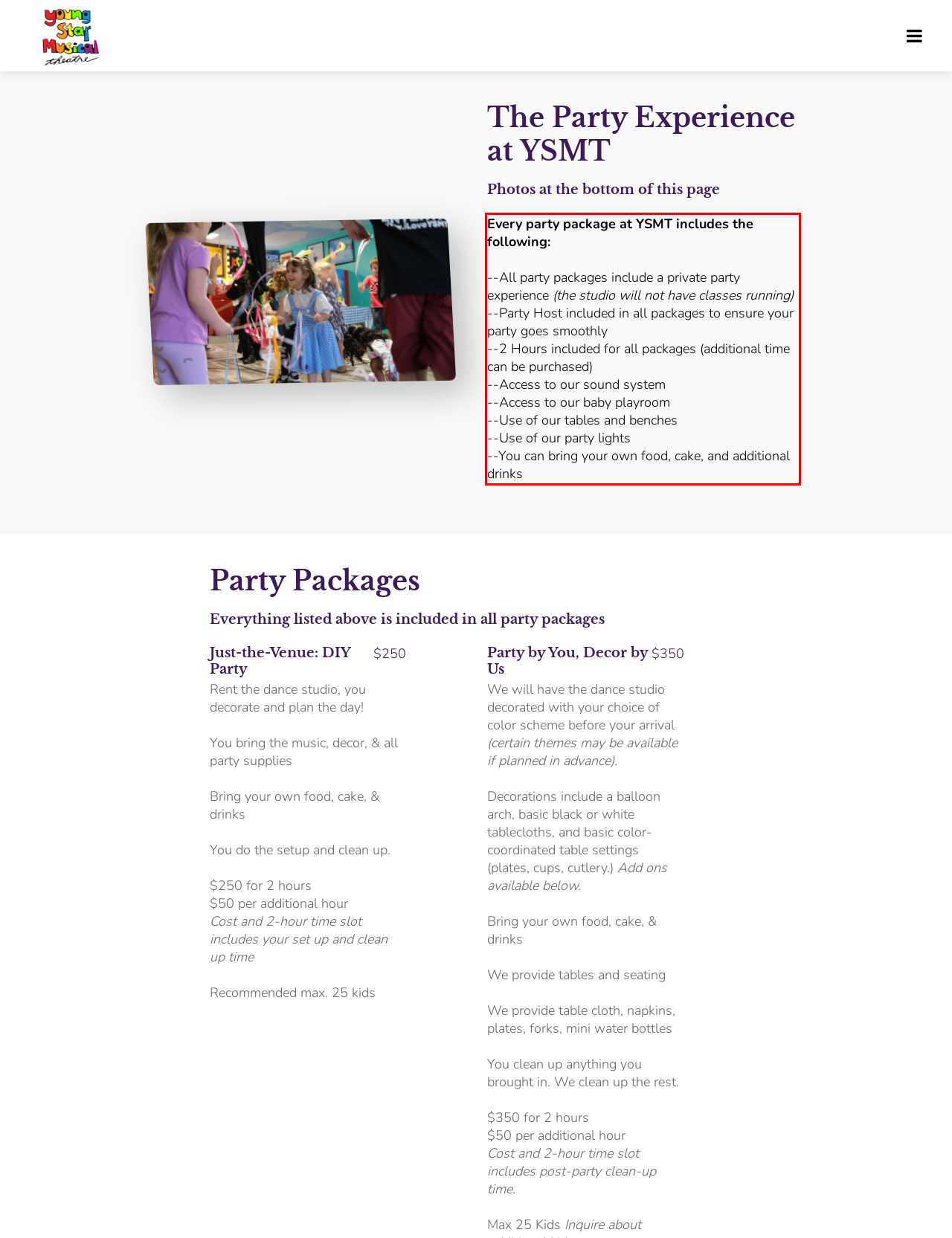Given a screenshot of a webpage containing a red rectangle bounding box, extract and provide the text content found within the red bounding box.

Every party package at YSMT includes the following: --All party packages include a private party experience (the studio will not have classes running) --Party Host included in all packages to ensure your party goes smoothly --2 Hours included for all packages (additional time can be purchased) --Access to our sound system --Access to our baby playroom --Use of our tables and benches --Use of our party lights --You can bring your own food, cake, and additional drinks